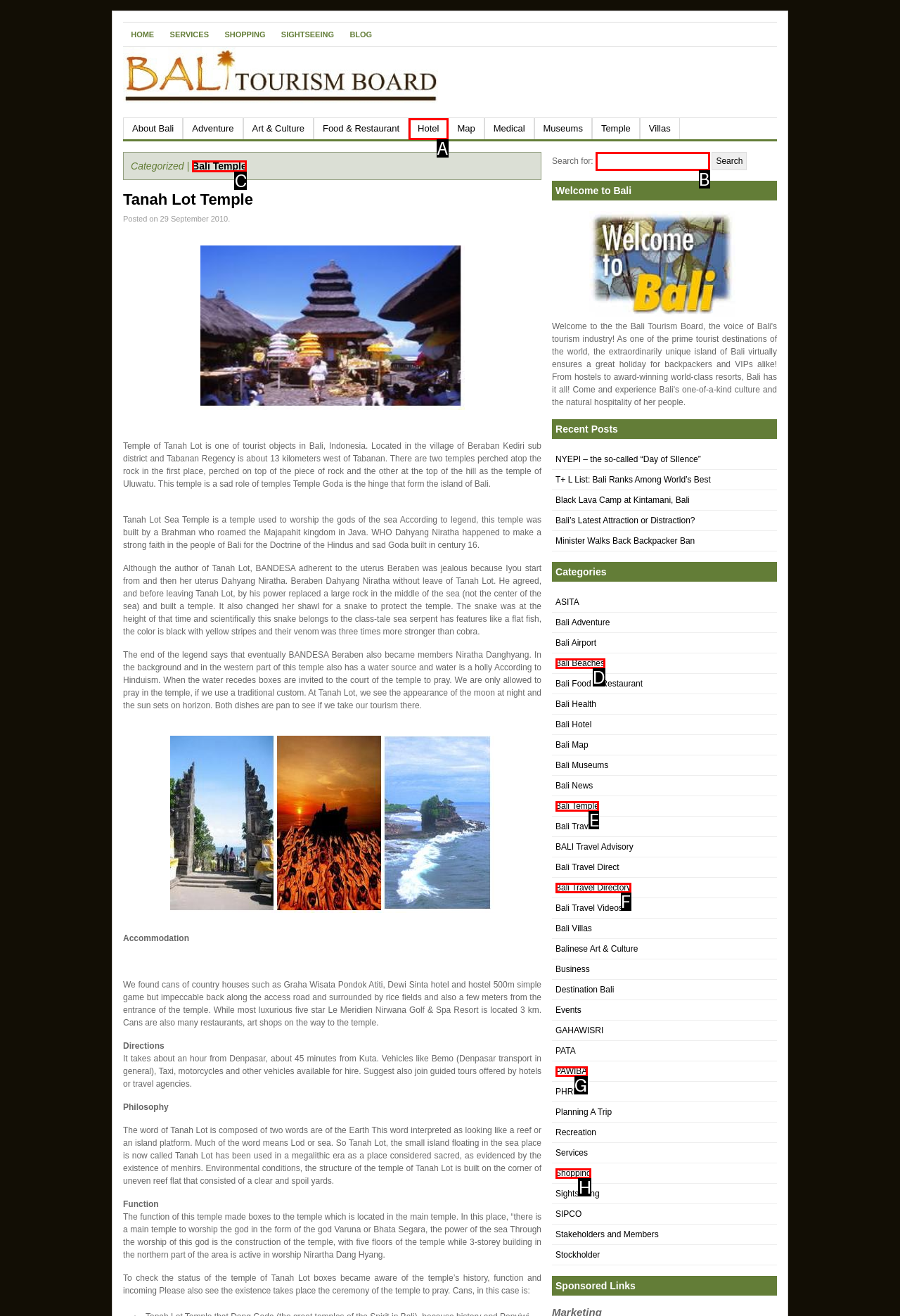Using the element description: parent_node: Search for: name="s", select the HTML element that matches best. Answer with the letter of your choice.

B